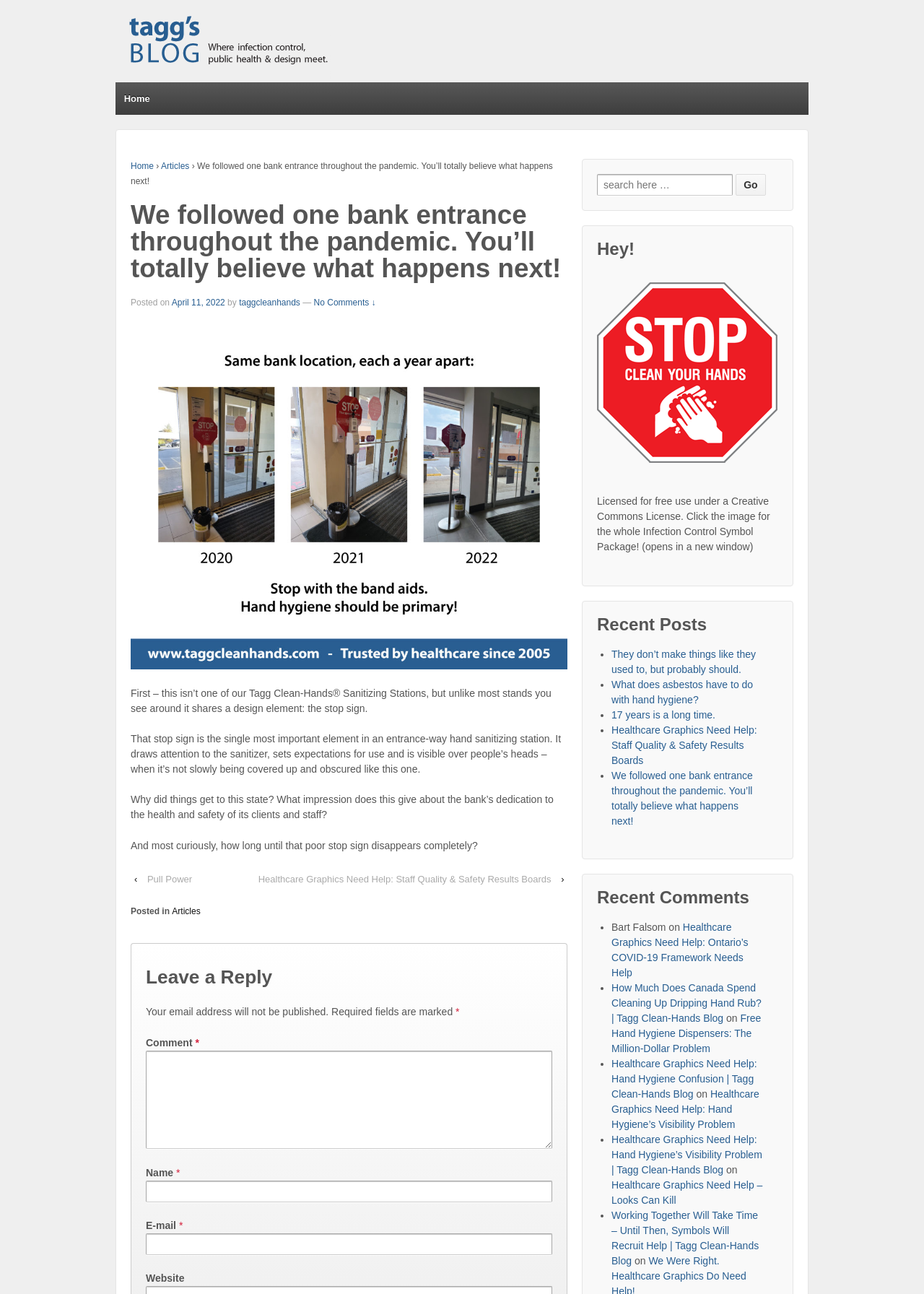Determine the bounding box coordinates for the region that must be clicked to execute the following instruction: "Read the article 'They don’t make things like they used to, but probably should.'".

[0.662, 0.501, 0.818, 0.522]